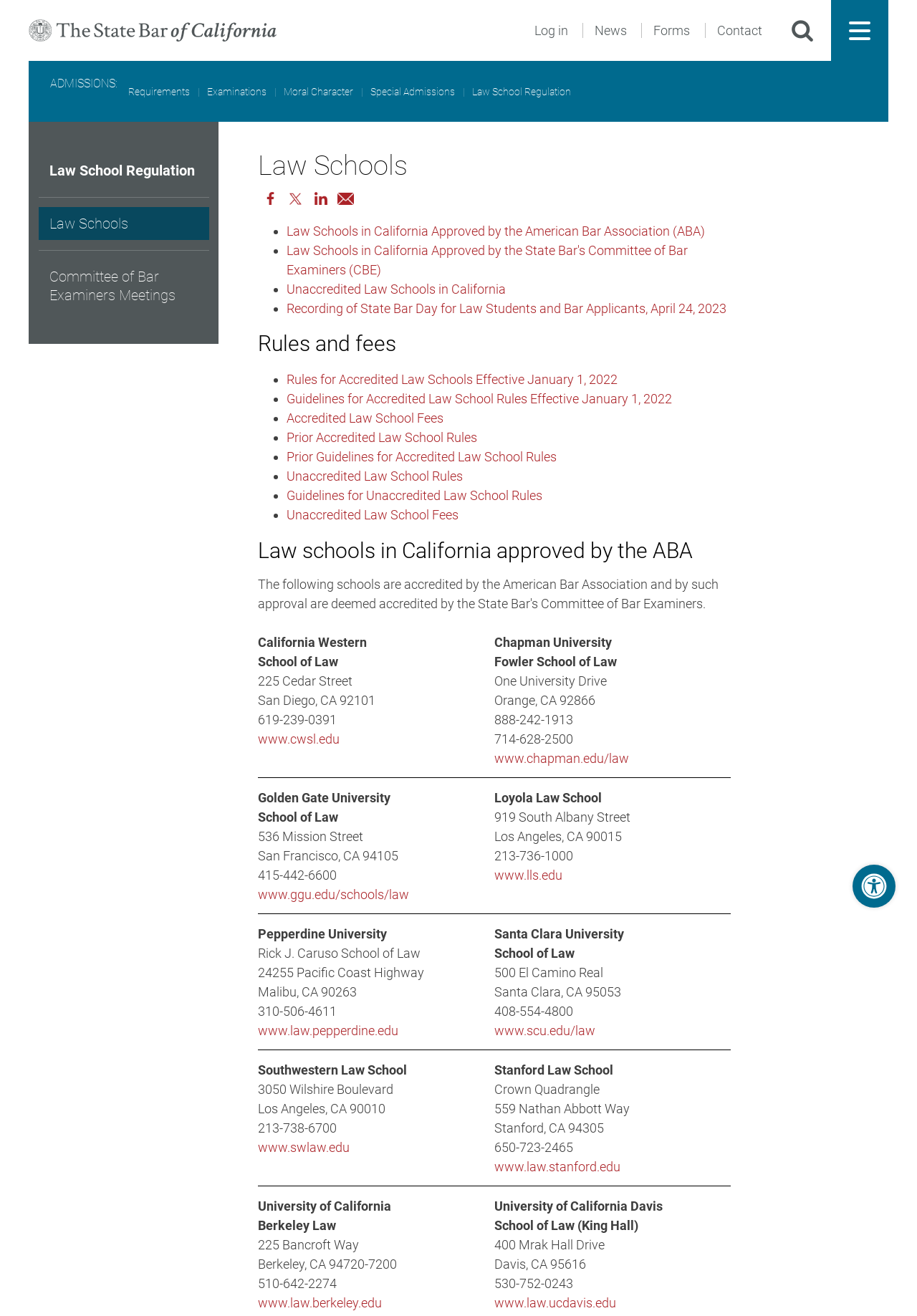What information is provided about each law school?
Respond with a short answer, either a single word or a phrase, based on the image.

Name, address, phone number, and website